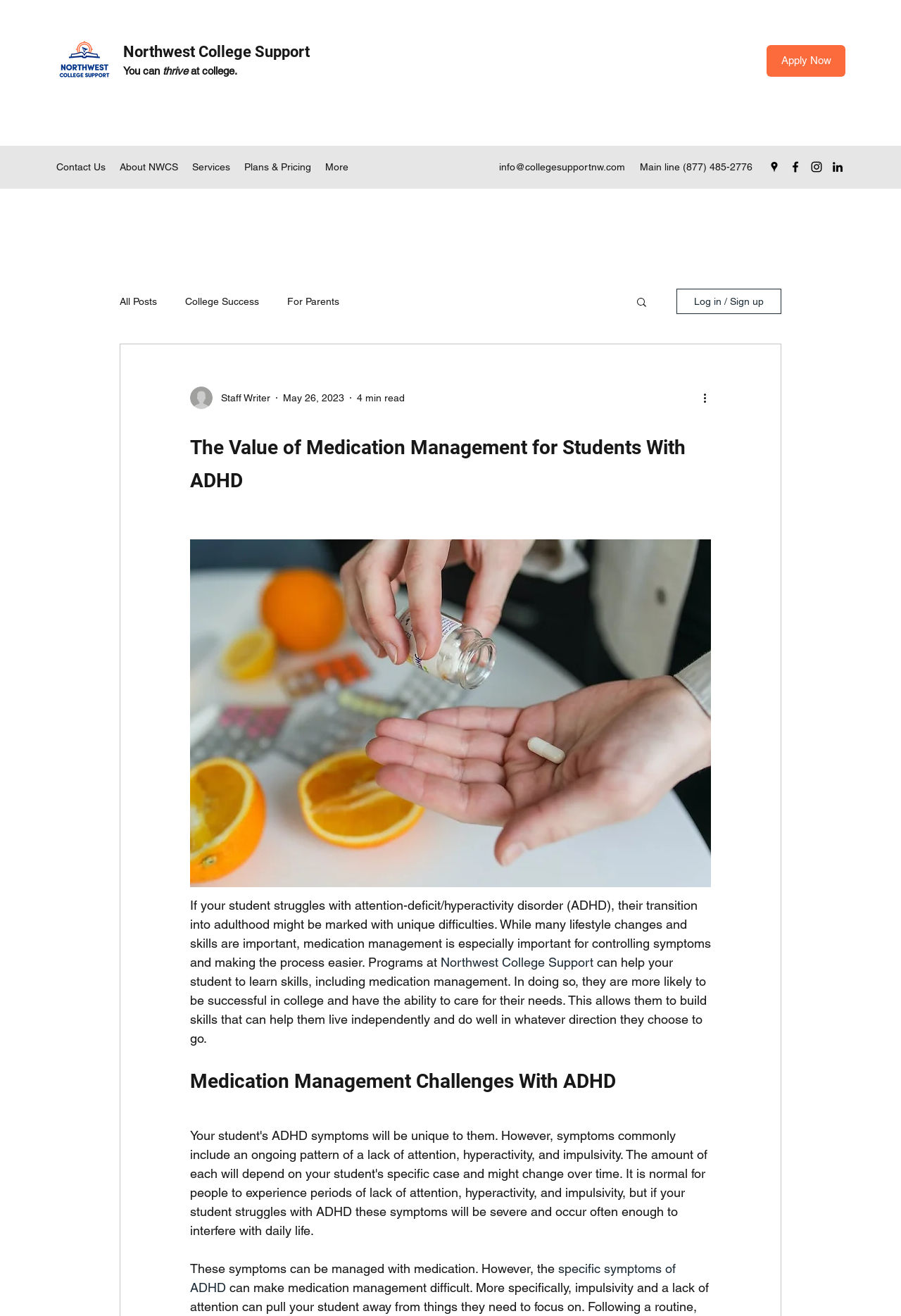Find the bounding box coordinates of the clickable area required to complete the following action: "Visit the 'Contact Us' page".

[0.055, 0.119, 0.125, 0.135]